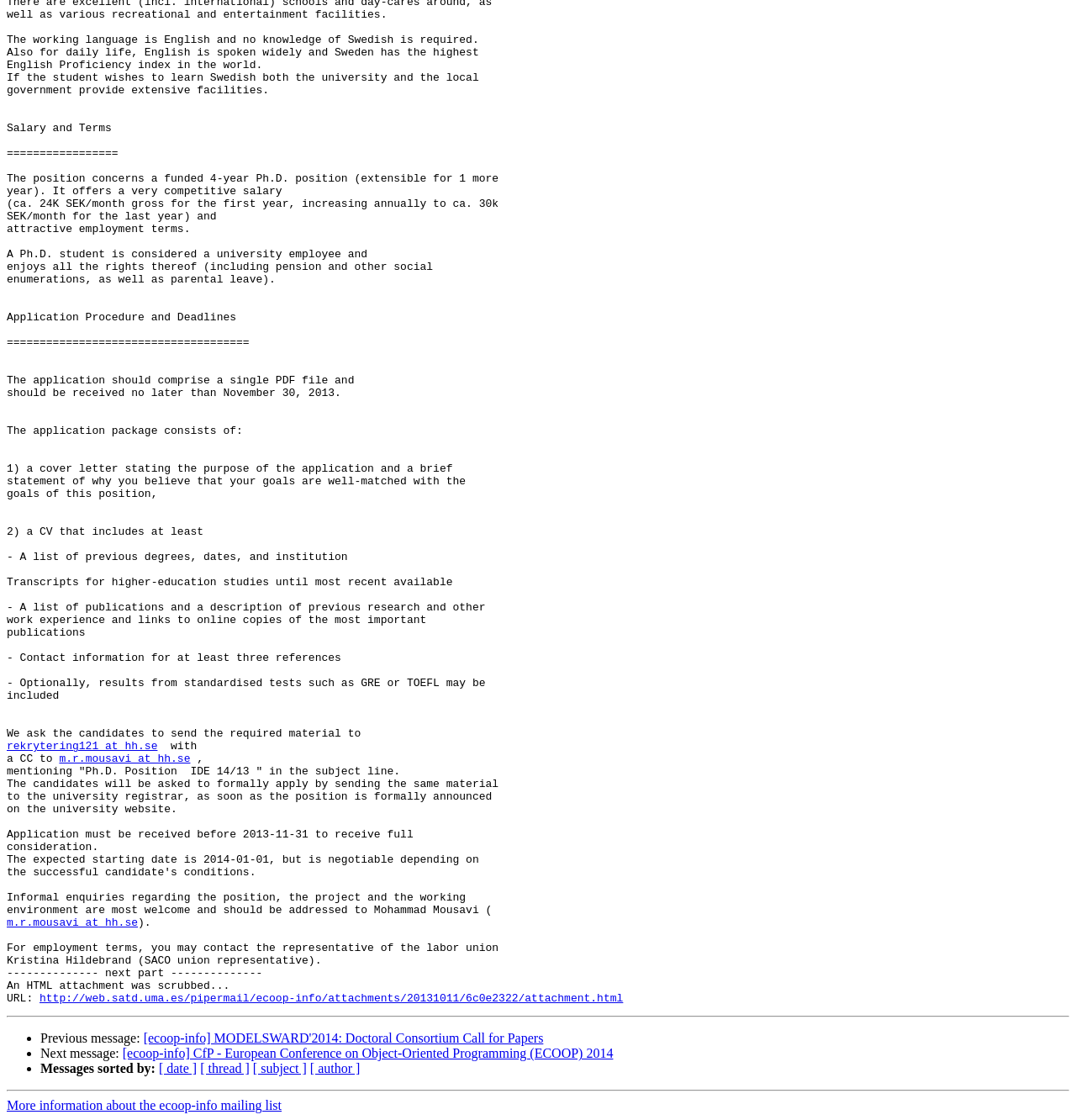Locate the bounding box coordinates of the clickable element to fulfill the following instruction: "Sort messages by date". Provide the coordinates as four float numbers between 0 and 1 in the format [left, top, right, bottom].

[0.148, 0.948, 0.183, 0.961]